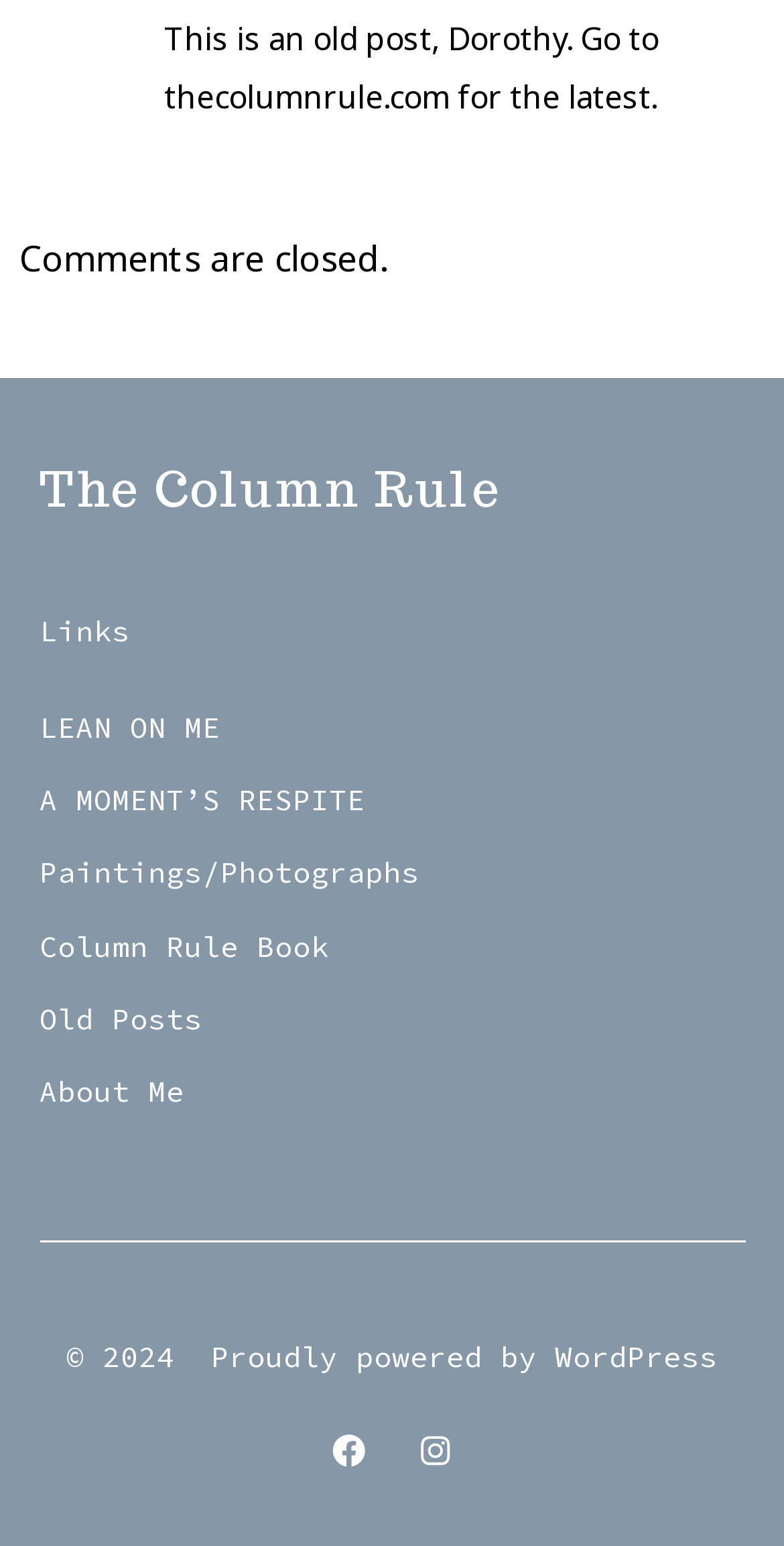Identify the bounding box coordinates for the UI element that matches this description: "Old Posts".

[0.05, 0.647, 0.258, 0.671]